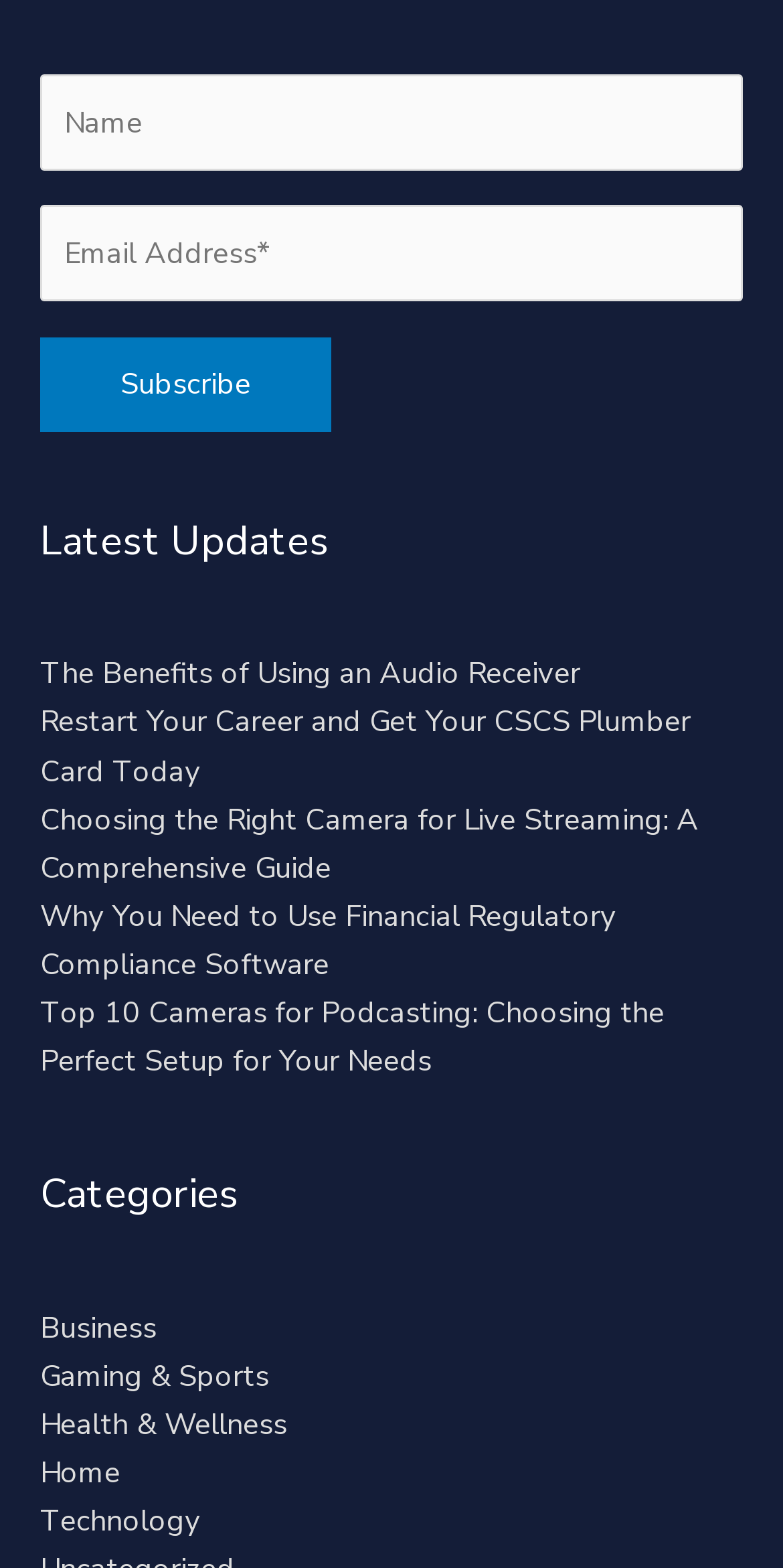What is the 'Alternative:' field for in the contact form?
Please provide a detailed answer to the question.

The 'Alternative:' field is an optional field in the contact form, suggesting that users can provide an alternative contact method, such as a phone number or social media handle, in addition to their email address.